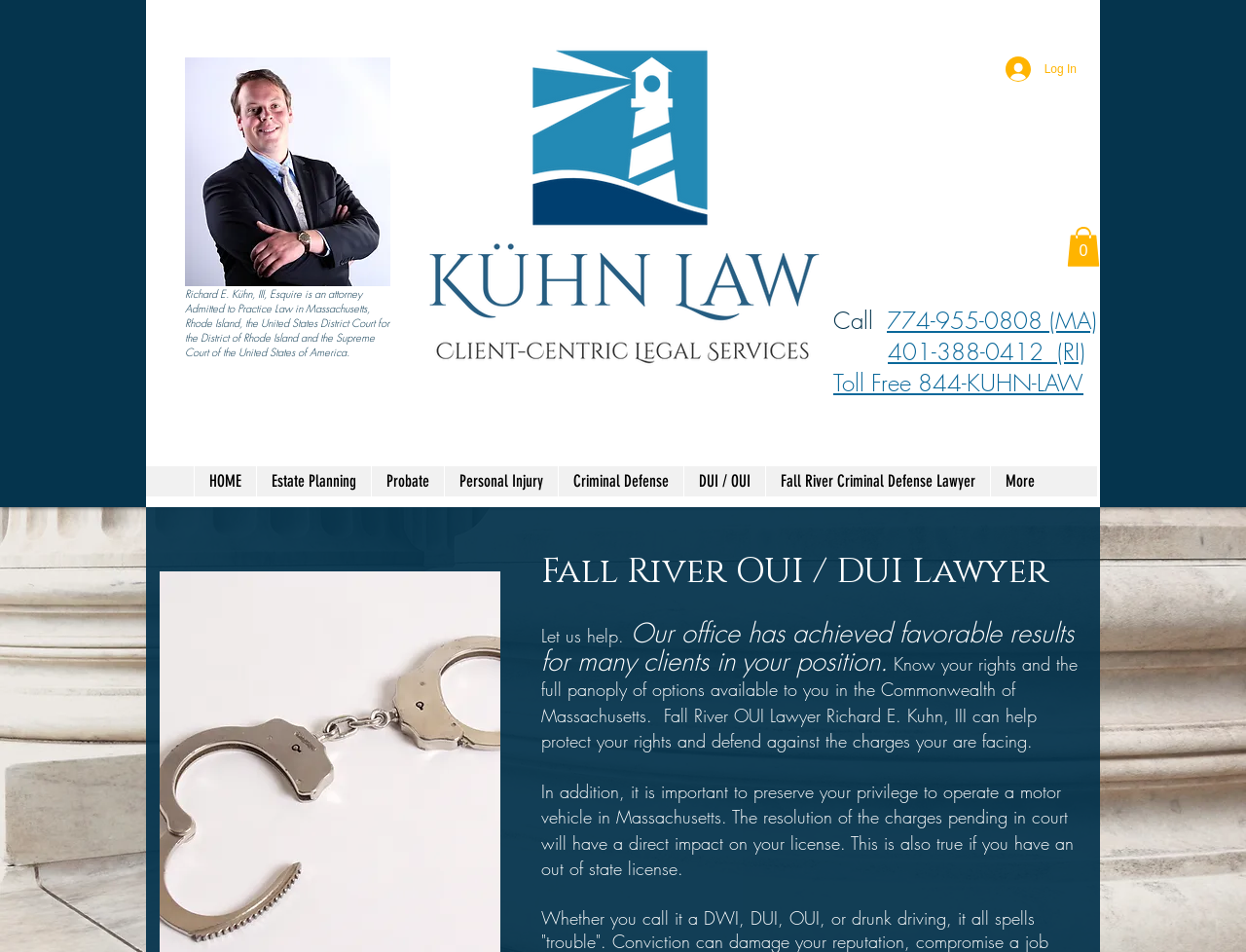Respond with a single word or short phrase to the following question: 
What is the consequence of not resolving charges pending in court?

Impact on license